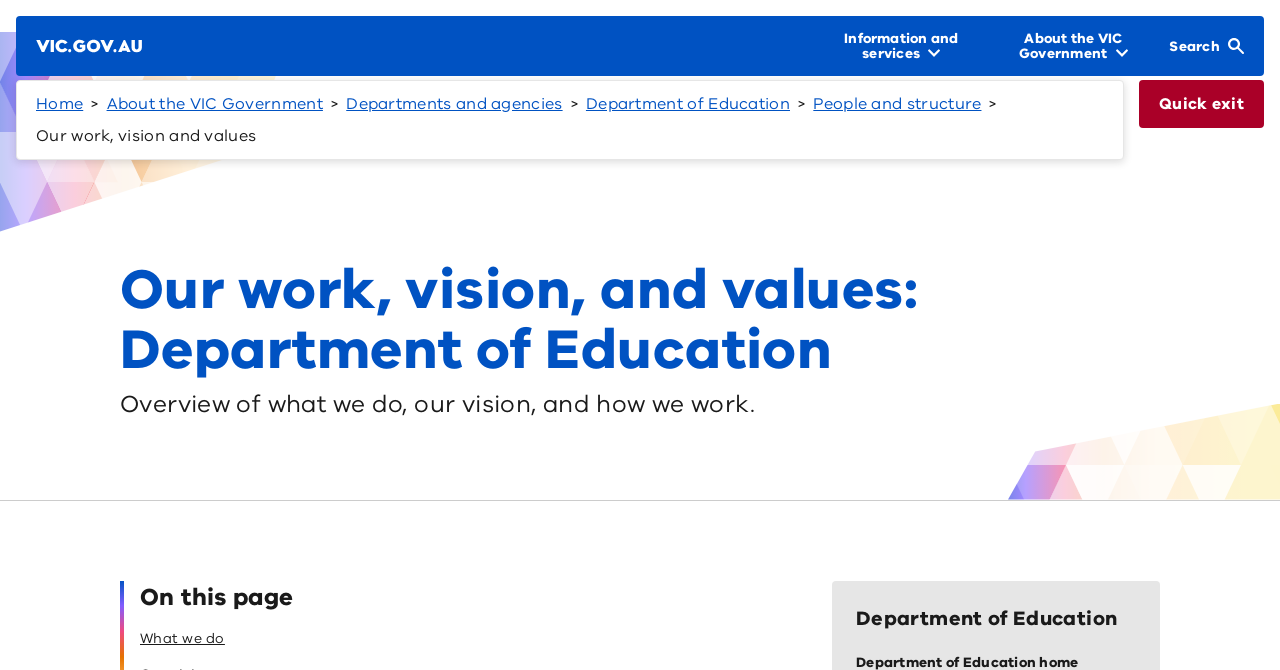How many links are in the breadcrumbs navigation?
Please provide a single word or phrase answer based on the image.

5